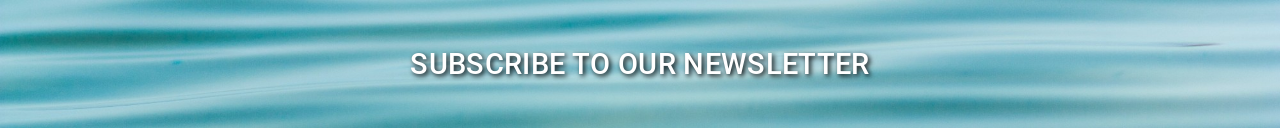Generate a detailed narrative of the image.

The image features a serene background of calm, softly undulating waves in gentle shades of blue. Overlaid on this tranquil scene is the striking text "SUBSCRIBE TO OUR NEWSLETTER," presented in bold, white lettering. This inviting call-to-action encourages viewers to engage further with the content, suggesting that they can receive updates, insights, or information related to mindfulness and wellness practices, as highlighted throughout the webpage. The visual elements together create a soothing yet compelling invitation to connect with the community or service offered.